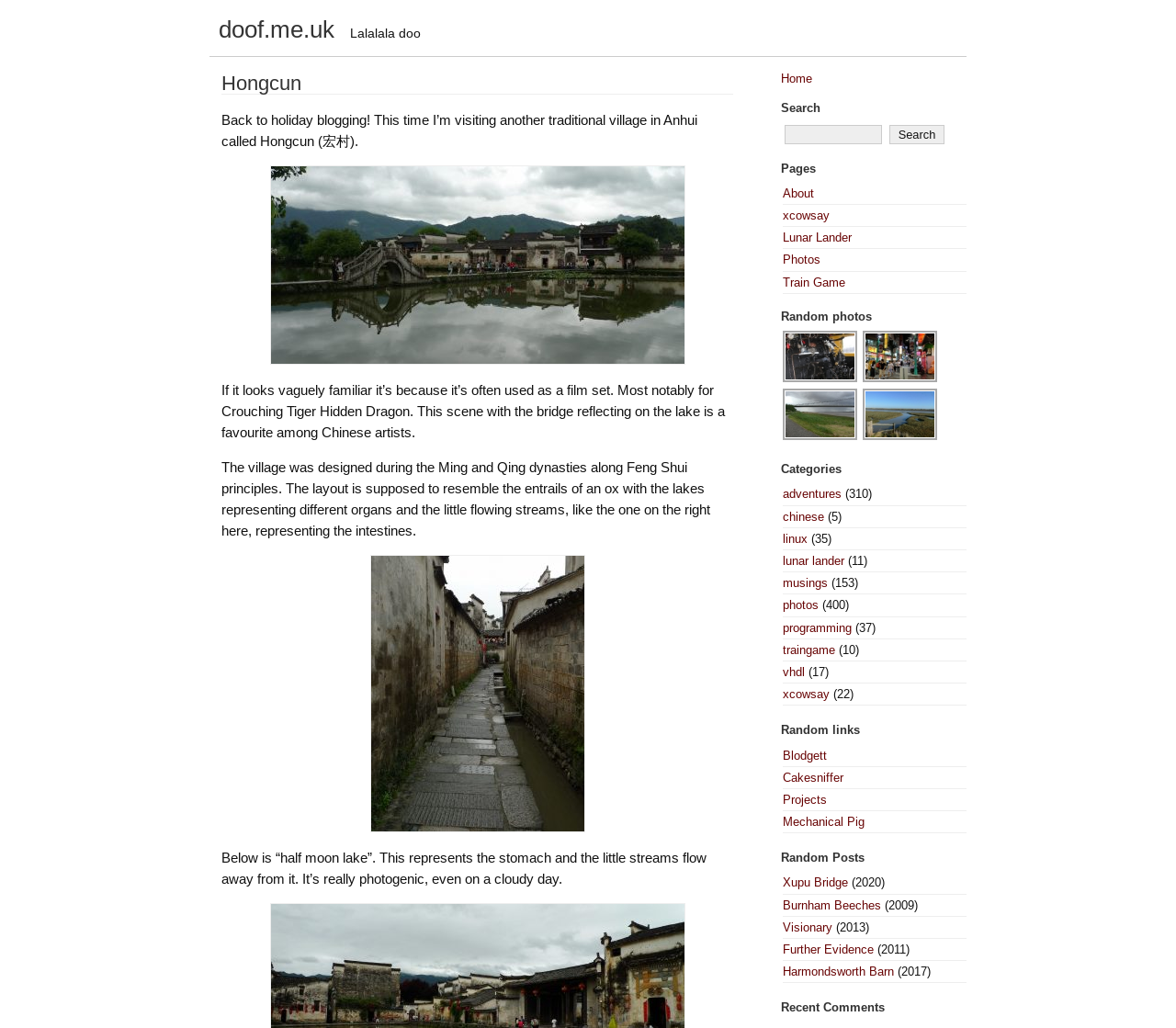What is the principle behind the design of Hongcun village?
Give a comprehensive and detailed explanation for the question.

The text states that the village was designed during the Ming and Qing dynasties along Feng Shui principles, which is an ancient Chinese philosophy.